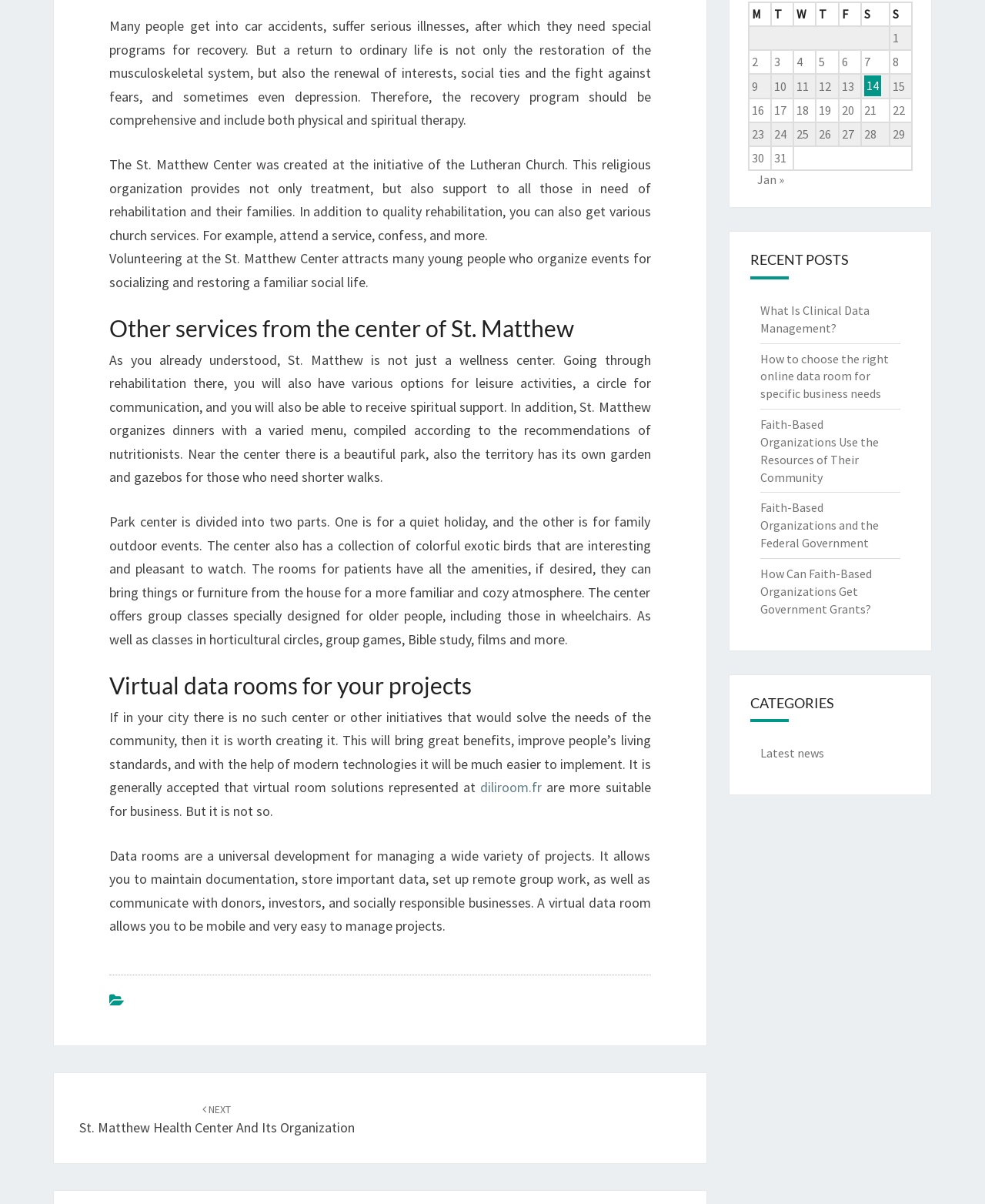Identify the bounding box for the element characterized by the following description: "diliroom.fr".

[0.488, 0.647, 0.55, 0.661]